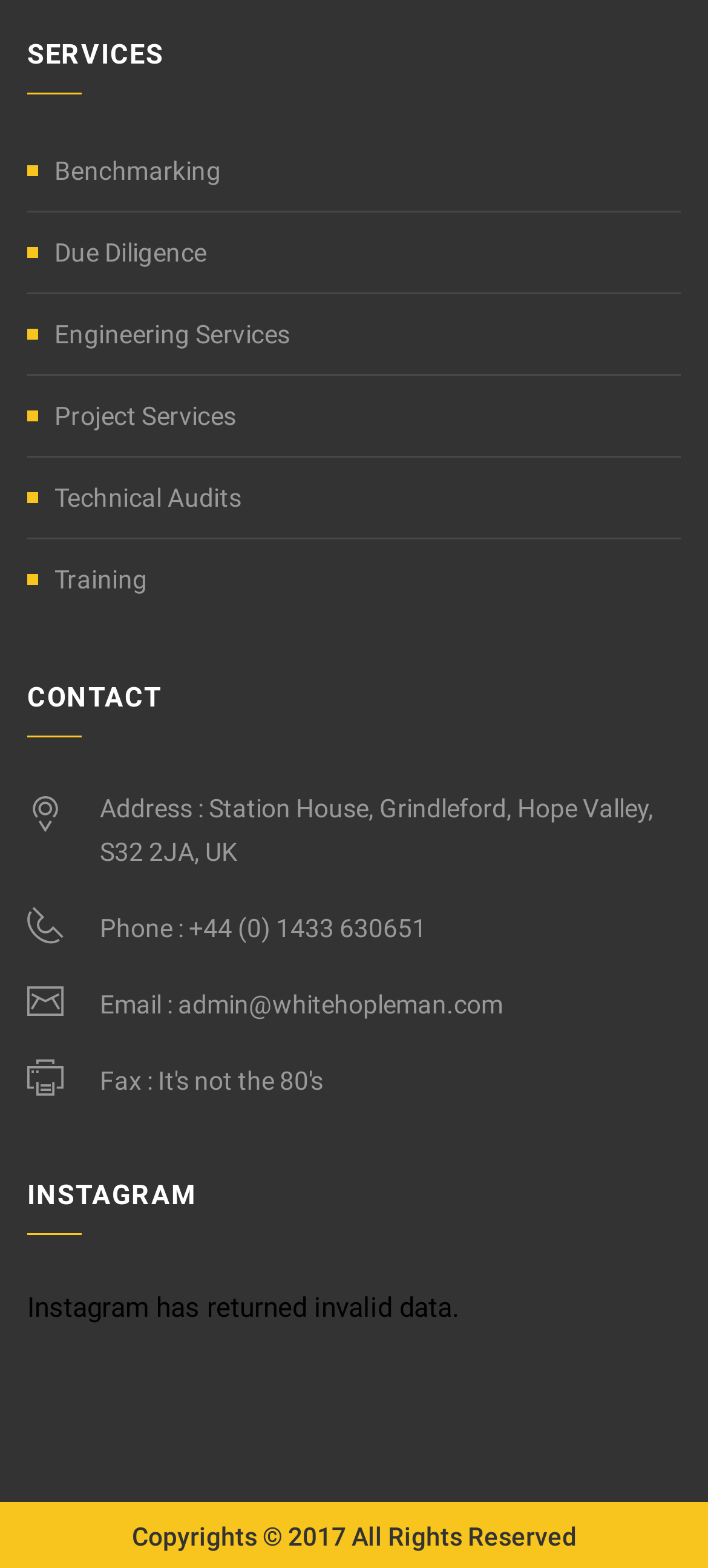Please give a succinct answer using a single word or phrase:
What is the email address?

admin@whitehopleman.com